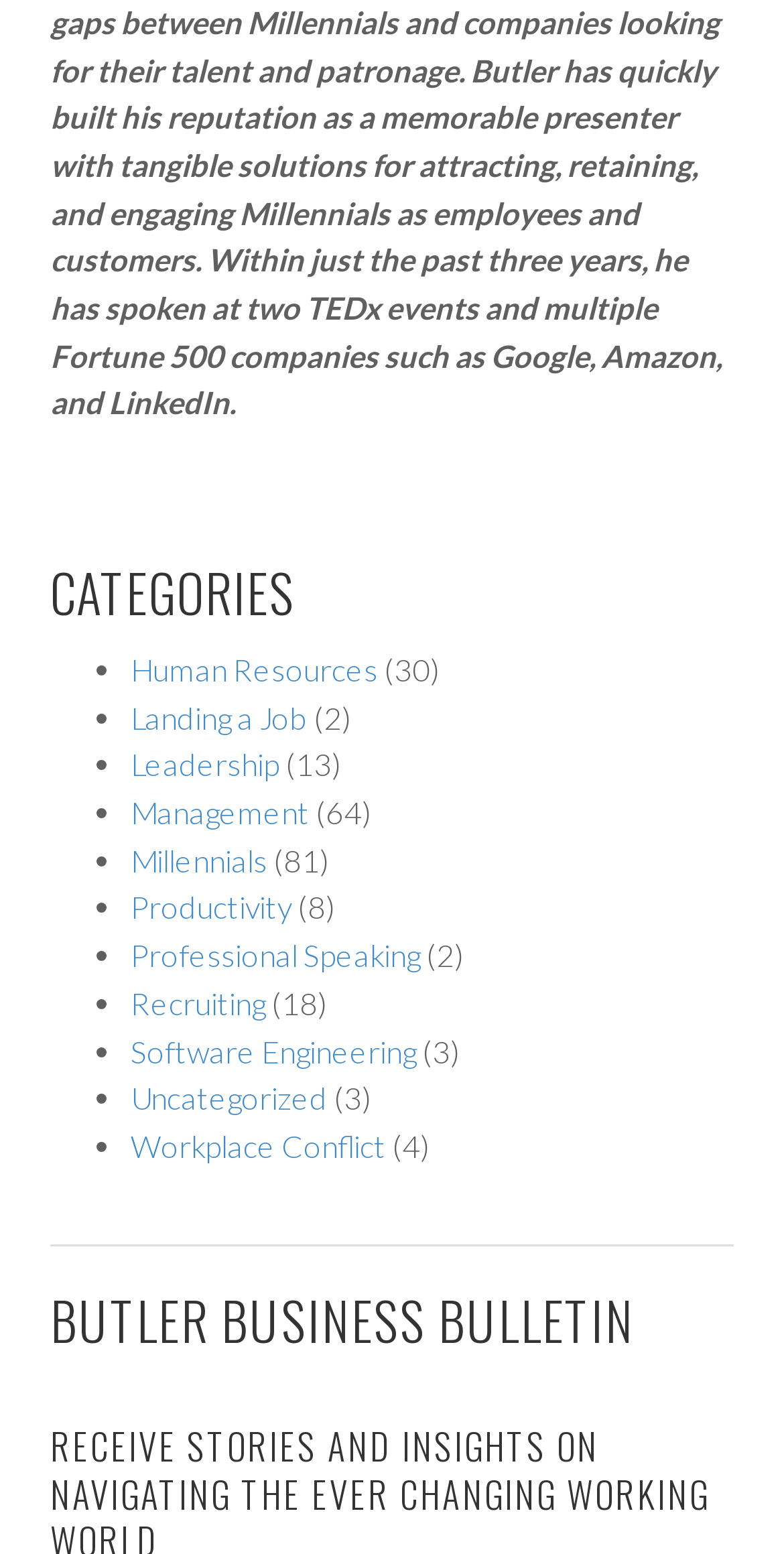Please identify the bounding box coordinates of the area that needs to be clicked to follow this instruction: "Explore Productivity topics".

[0.167, 0.572, 0.372, 0.596]